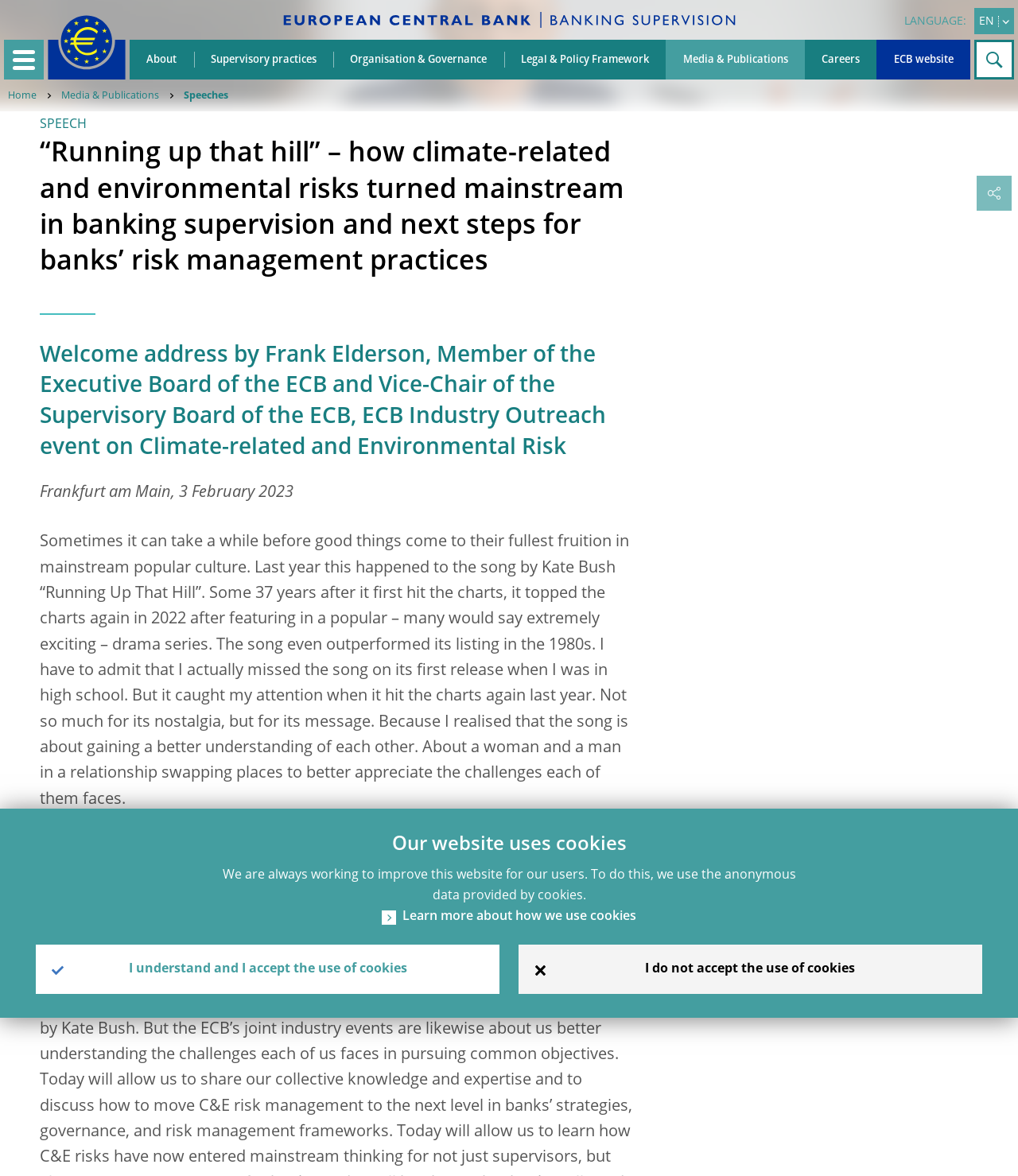Extract the primary headline from the webpage and present its text.

“Running up that hill” – how climate-related and environmental risks turned mainstream in banking supervision and next steps for banks’ risk management practices